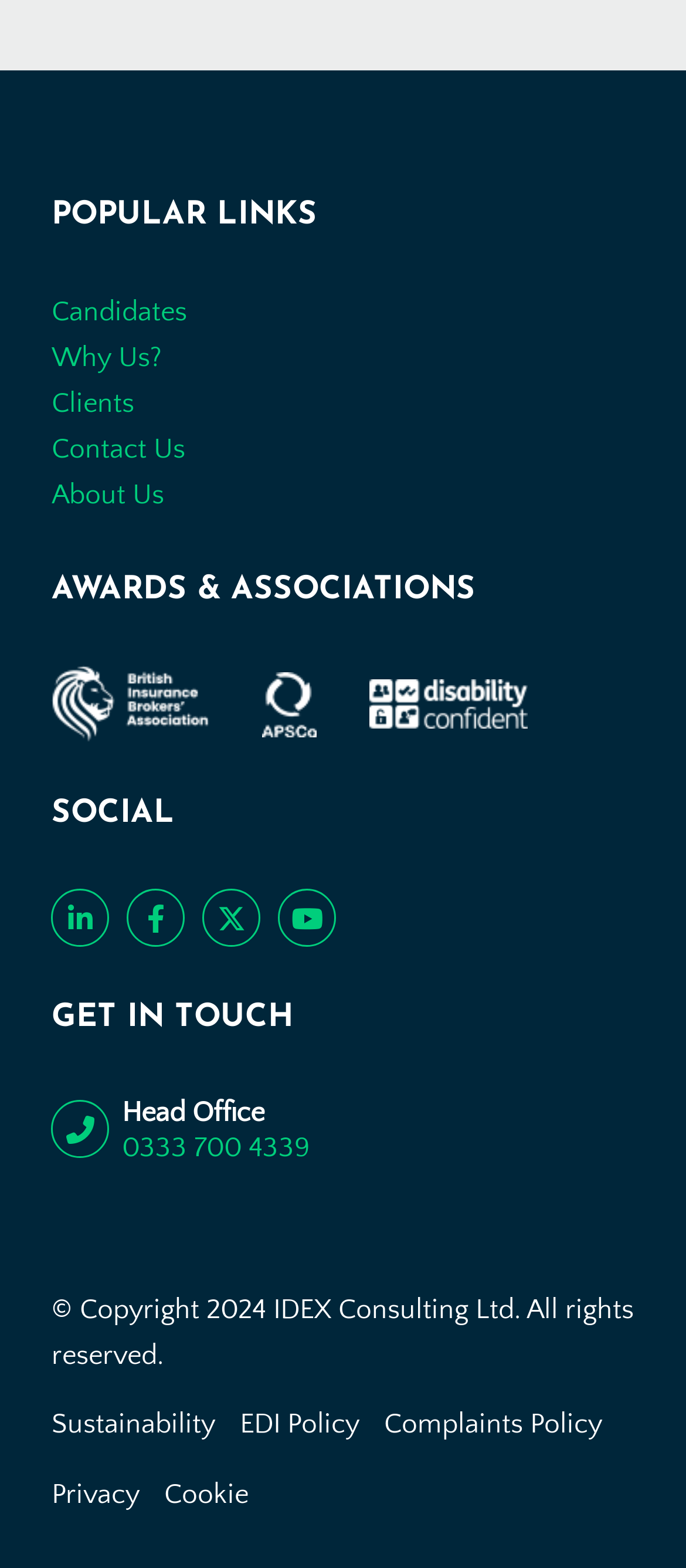How many social media links are available?
Carefully analyze the image and provide a thorough answer to the question.

I counted the number of social media links under the 'SOCIAL' heading, which are 'Connect with us on LinkedIn', 'Like us on Facebook', 'Follow us on Twitter', and 'Subscribe to our YouTube channel'. Therefore, there are 4 social media links available.